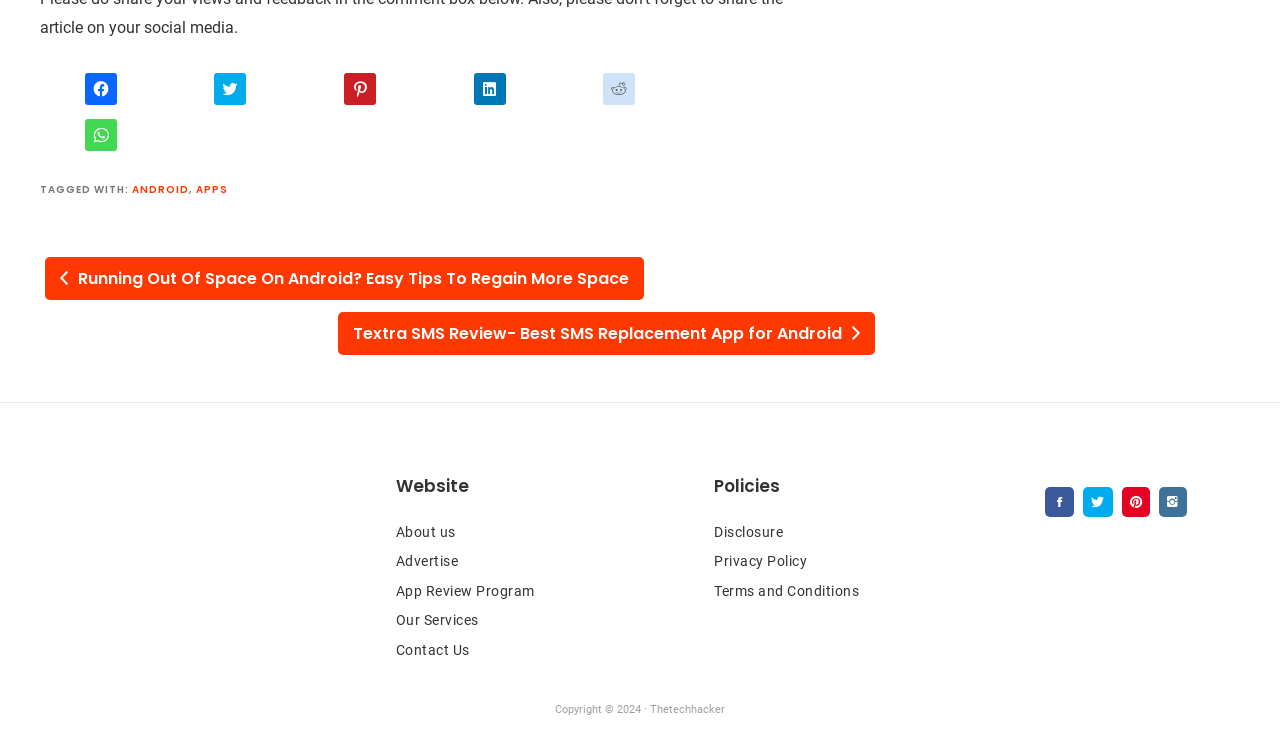Kindly provide the bounding box coordinates of the section you need to click on to fulfill the given instruction: "Click the link to learn about running out of space on Android".

[0.035, 0.36, 0.503, 0.385]